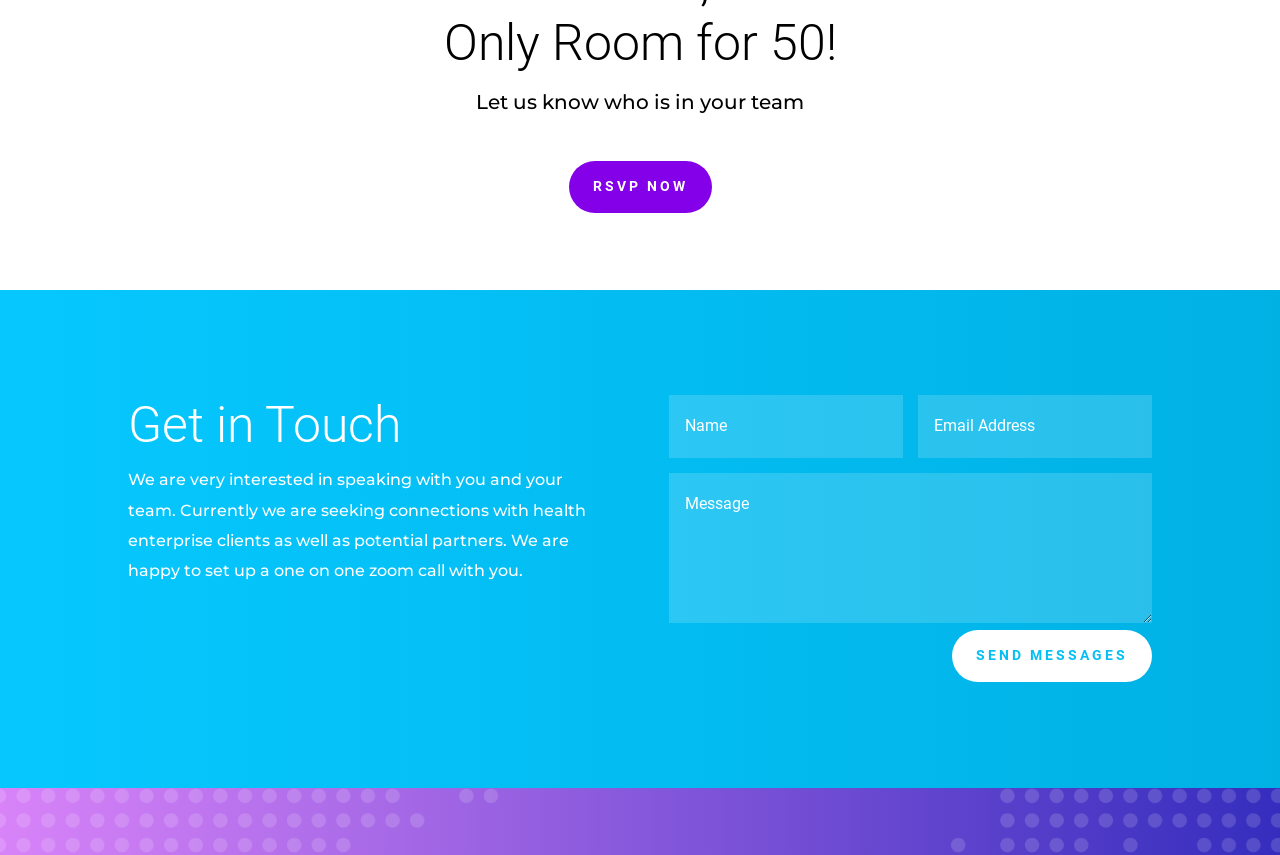Using the information in the image, could you please answer the following question in detail:
How many textboxes are available for input?

There are three textboxes with IDs 393, 395, and 397, which are likely used to input information such as name, email, or message. These textboxes are required to be filled in before sending a message.